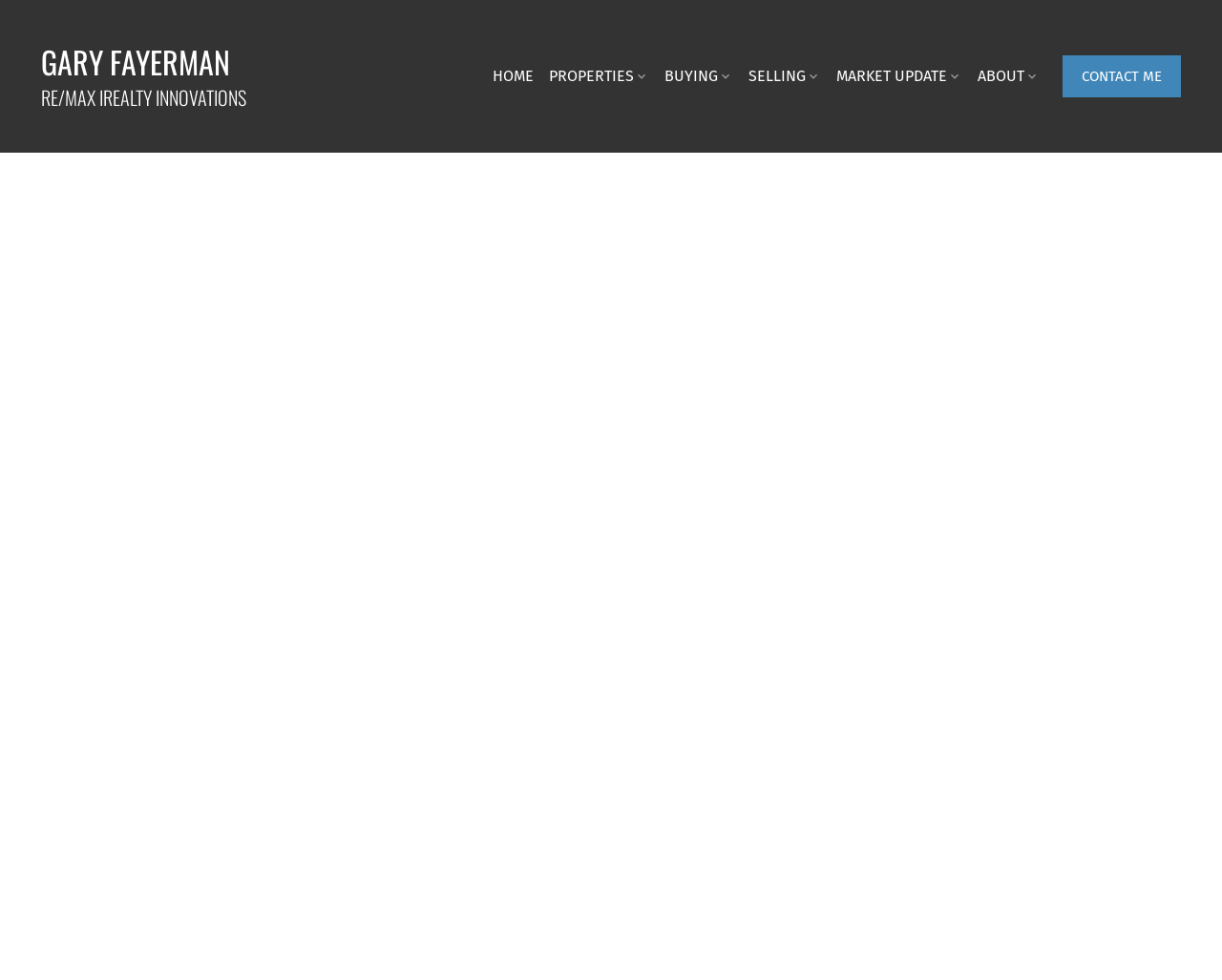Answer with a single word or phrase: 
What is the purpose of the 'CONTACT ME' button?

To contact the real estate agent